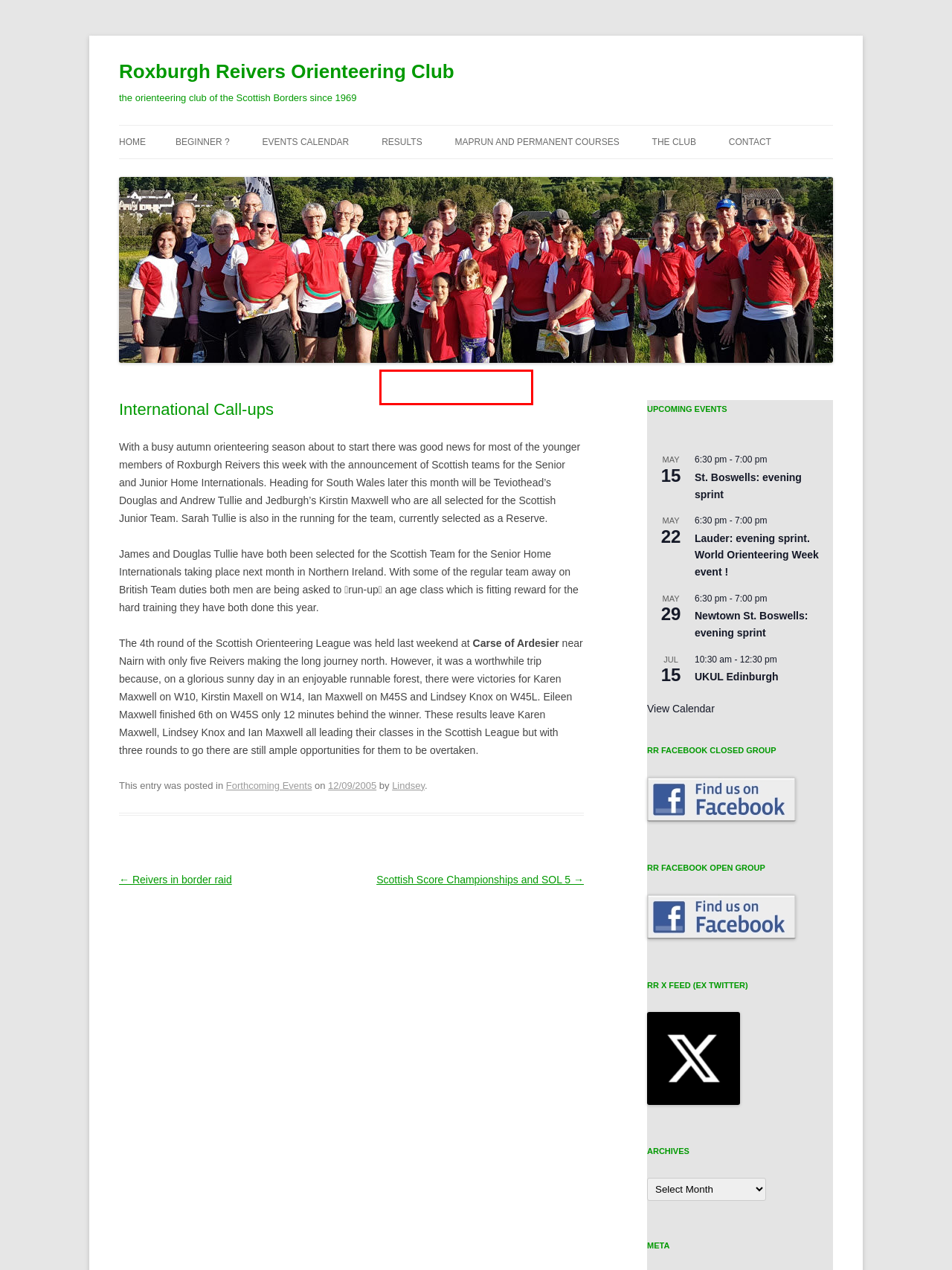Review the screenshot of a webpage that includes a red bounding box. Choose the webpage description that best matches the new webpage displayed after clicking the element within the bounding box. Here are the candidates:
A. Results for Roxburgh Reivers Selkirk Hill - Copy on 01-Mar-2014
B. The Club | Roxburgh Reivers Orienteering Club
C. About us | Roxburgh Reivers Orienteering Club
D. 2024 Results | Roxburgh Reivers Orienteering Club
E. 2018 Results | Roxburgh Reivers Orienteering Club
F. Miscellaneous | Roxburgh Reivers Orienteering Club
G. Contact | Roxburgh Reivers Orienteering Club
H. MapRun and Permanent courses | Roxburgh Reivers Orienteering Club

E